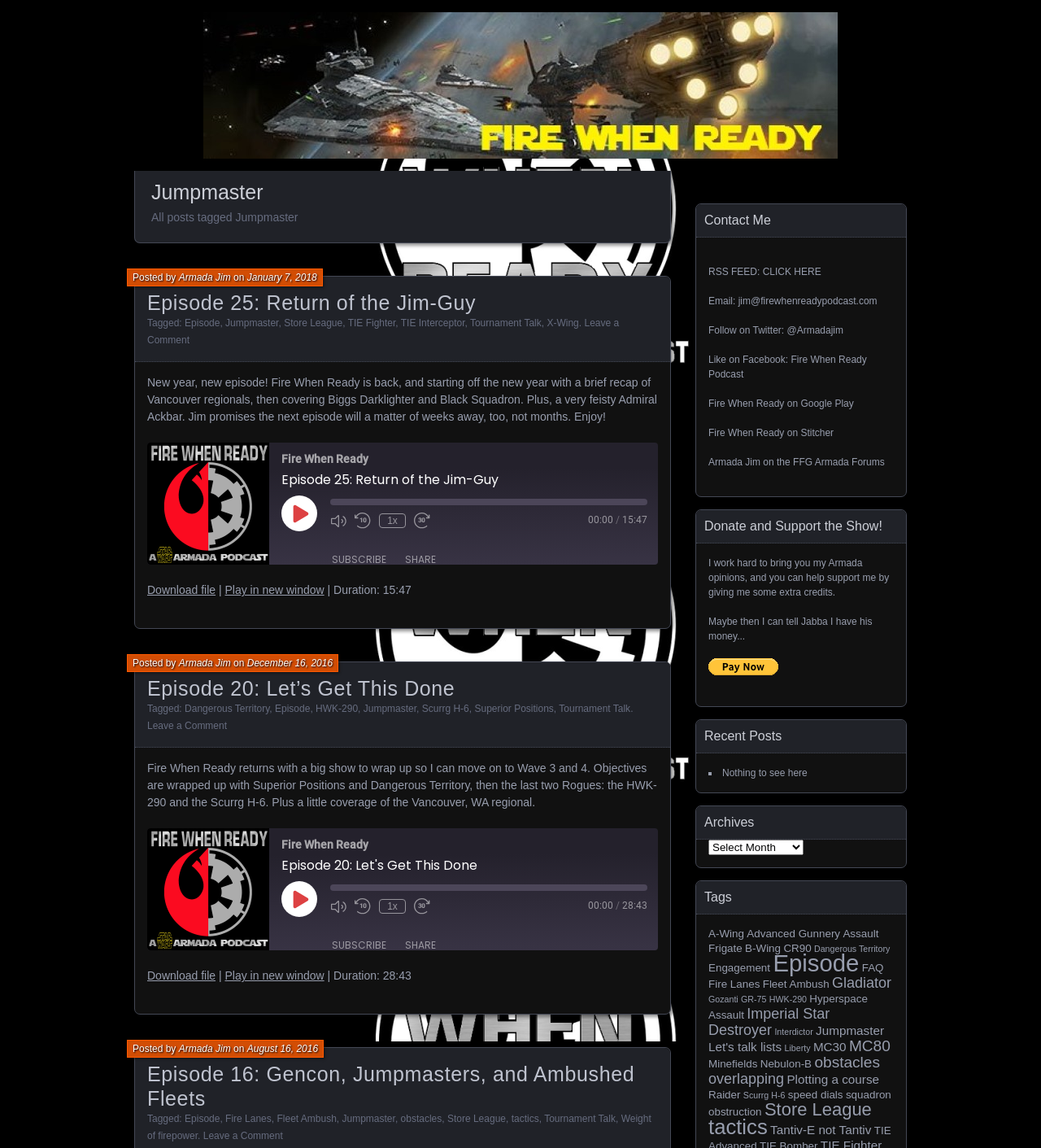Identify the bounding box coordinates of the clickable region necessary to fulfill the following instruction: "Download file". The bounding box coordinates should be four float numbers between 0 and 1, i.e., [left, top, right, bottom].

[0.141, 0.508, 0.207, 0.52]